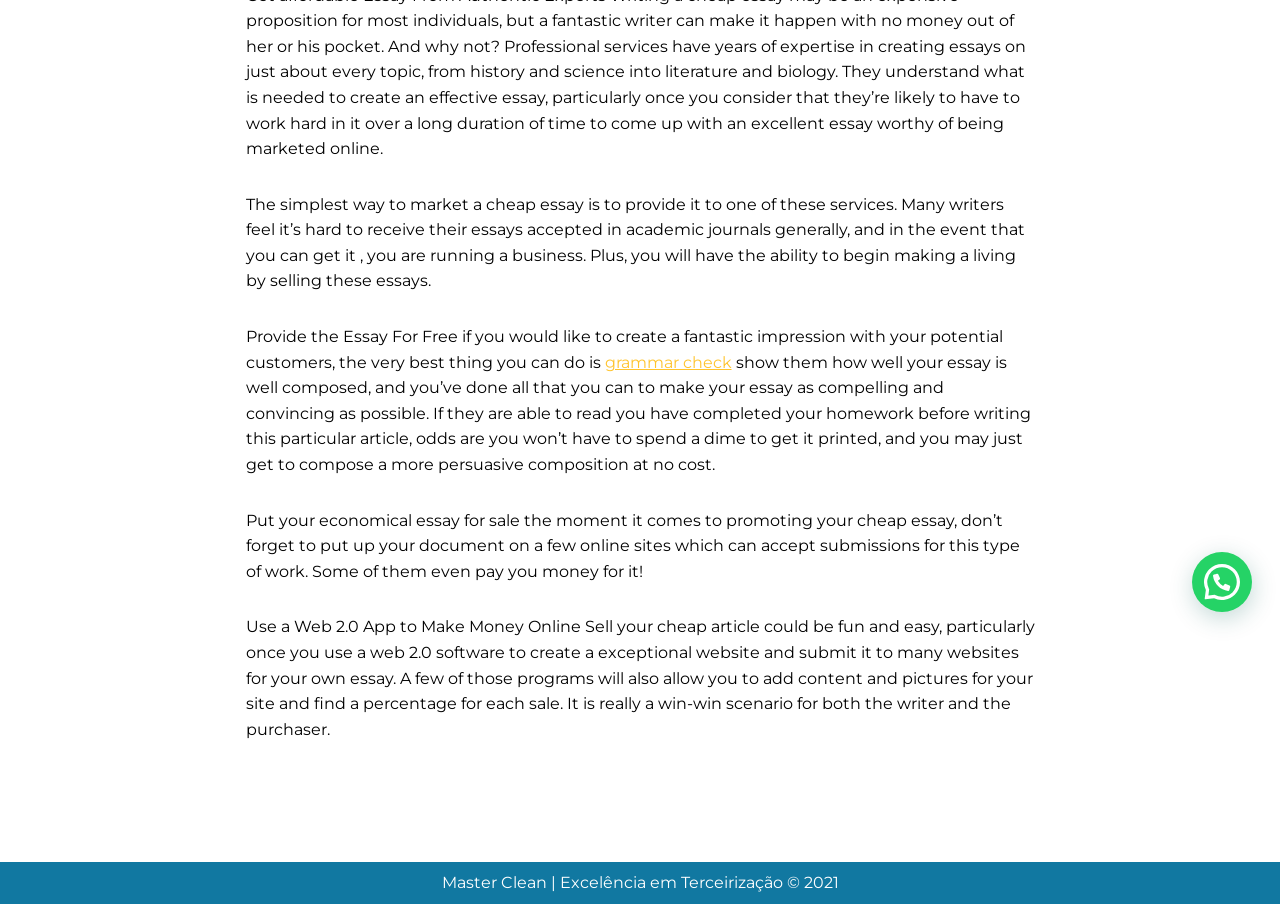Given the element description grammar check, identify the bounding box coordinates for the UI element on the webpage screenshot. The format should be (top-left x, top-left y, bottom-right x, bottom-right y), with values between 0 and 1.

[0.472, 0.39, 0.571, 0.411]